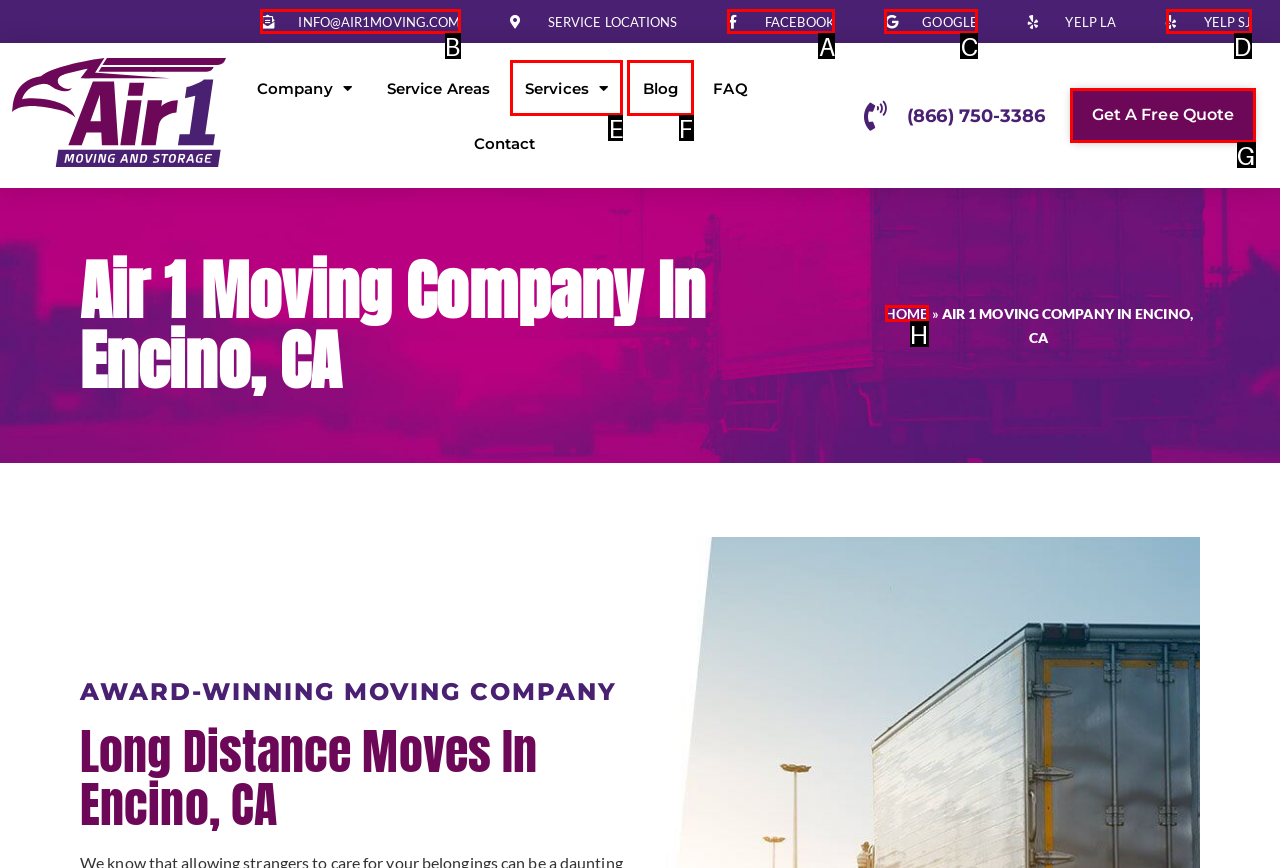Specify which HTML element I should click to complete this instruction: Visit the company's Facebook page Answer with the letter of the relevant option.

A